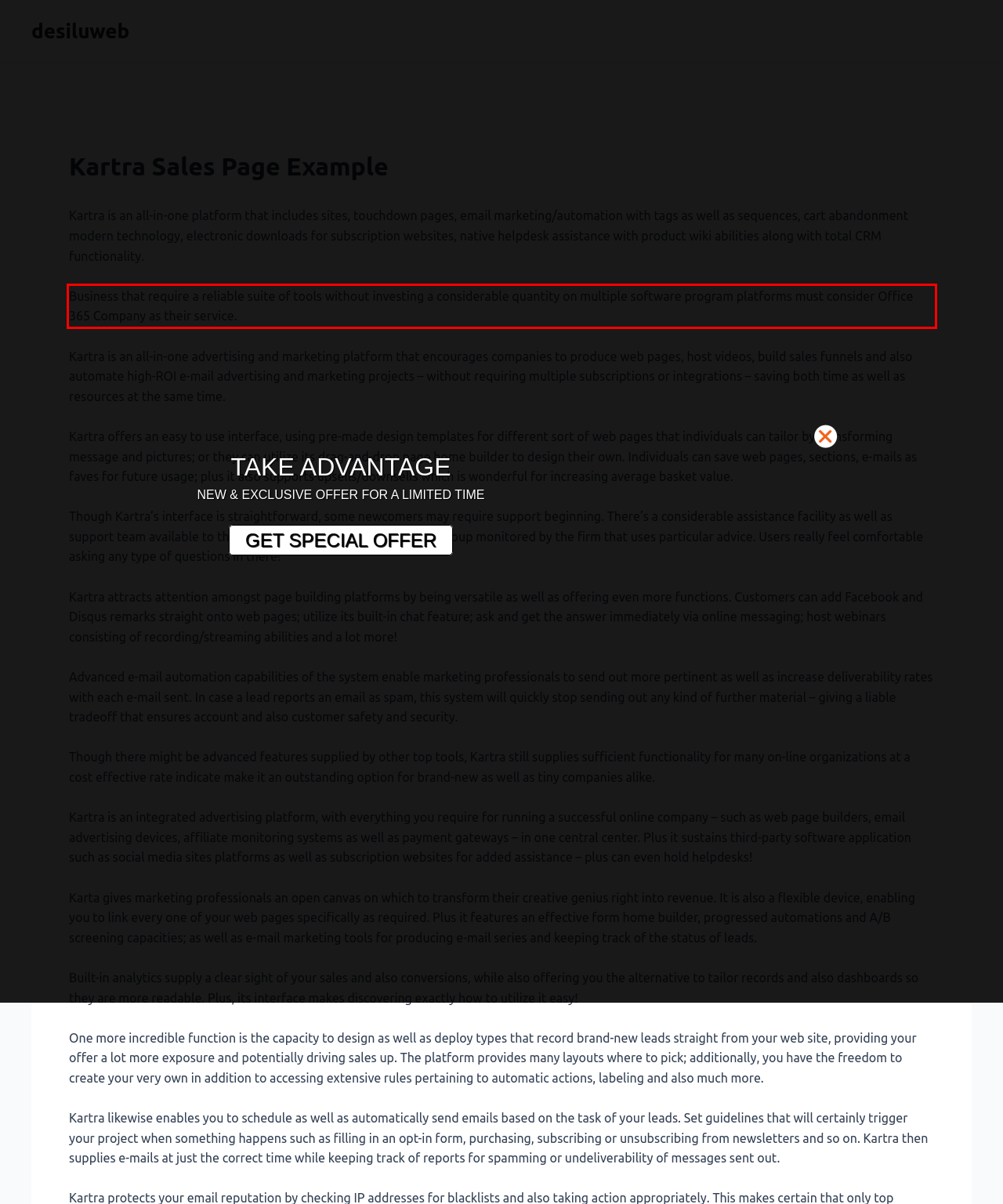With the given screenshot of a webpage, locate the red rectangle bounding box and extract the text content using OCR.

Business that require a reliable suite of tools without investing a considerable quantity on multiple software program platforms must consider Office 365 Company as their service.